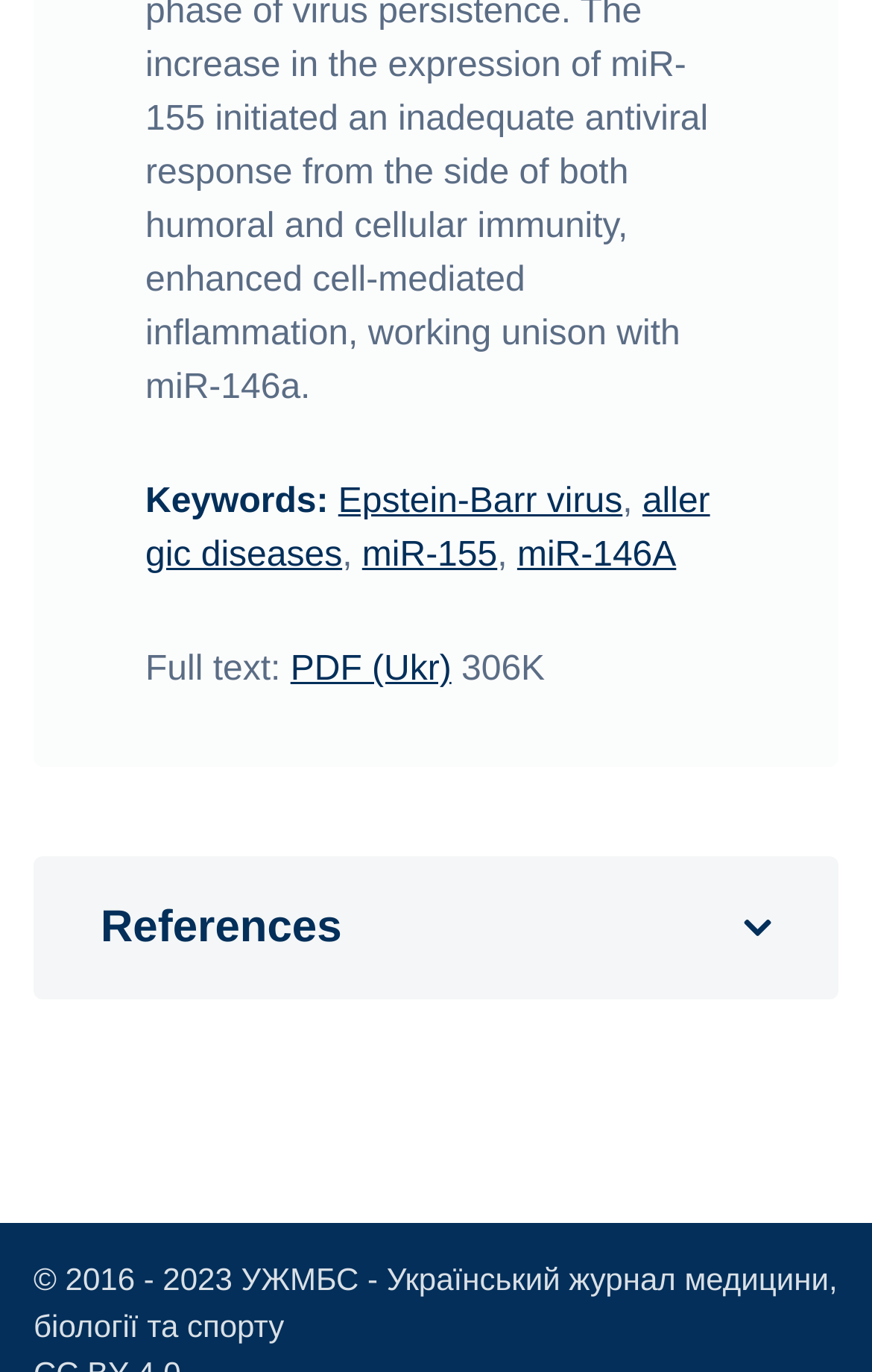Can you give a comprehensive explanation to the question given the content of the image?
What is the first keyword mentioned?

The first keyword mentioned is 'Epstein-Barr virus' which is a link element located at [0.388, 0.352, 0.714, 0.38] coordinates.